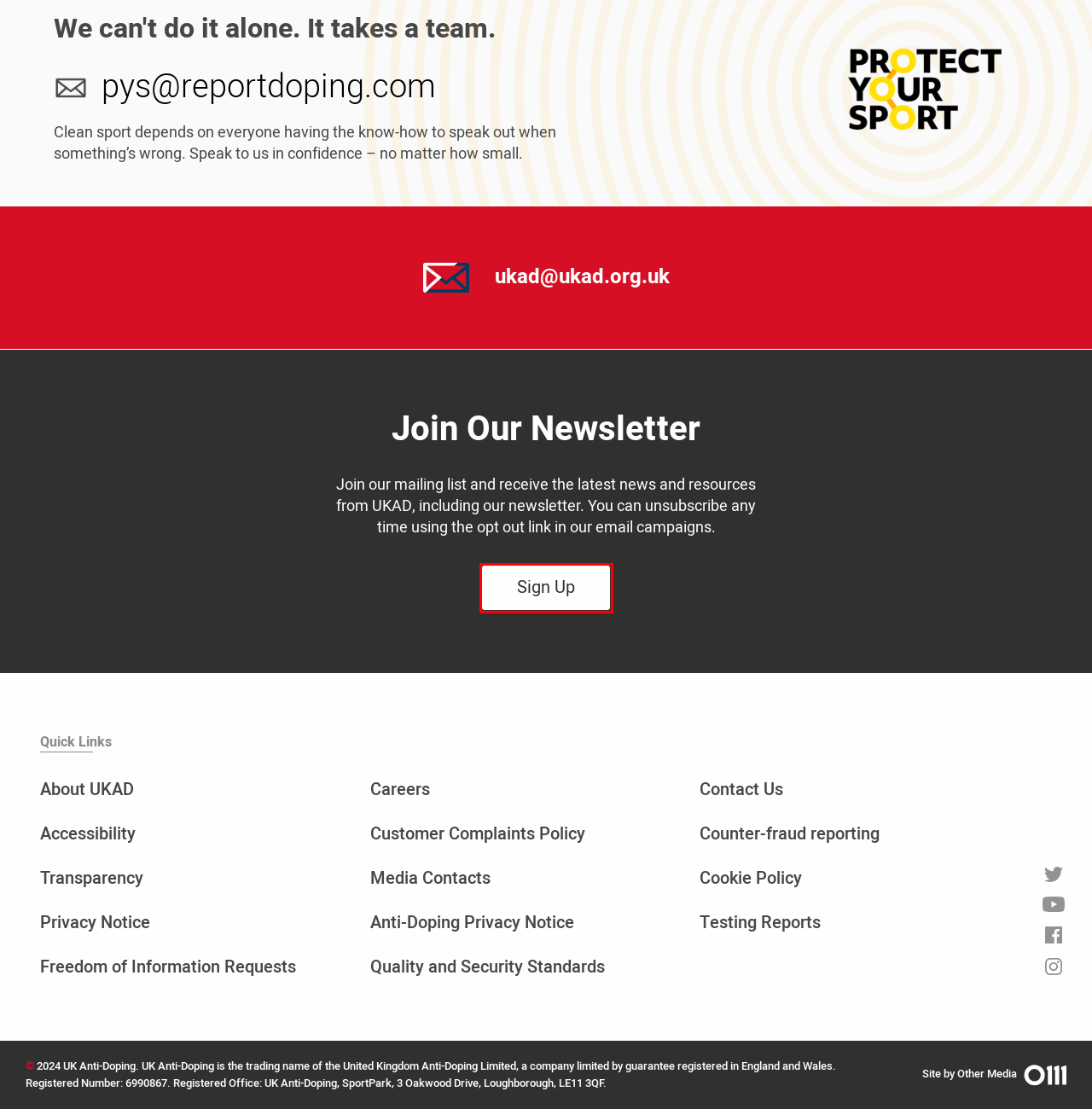You have been given a screenshot of a webpage with a red bounding box around a UI element. Select the most appropriate webpage description for the new webpage that appears after clicking the element within the red bounding box. The choices are:
A. Quarterly Reports on UKAD's Testing Programme | UK Anti-Doping
B. Quality and Security Standards | UK Anti-Doping
C. Clubcast : Other Media
D. 2024 - 2026 Strategic Refresh | UK Anti-Doping
E. Cookie Policy | UK Anti-Doping
F. Anti-Doping Privacy Notice | UK Anti-Doping
G. UKAD Sign Up
H. Careers | UK Anti-Doping

G